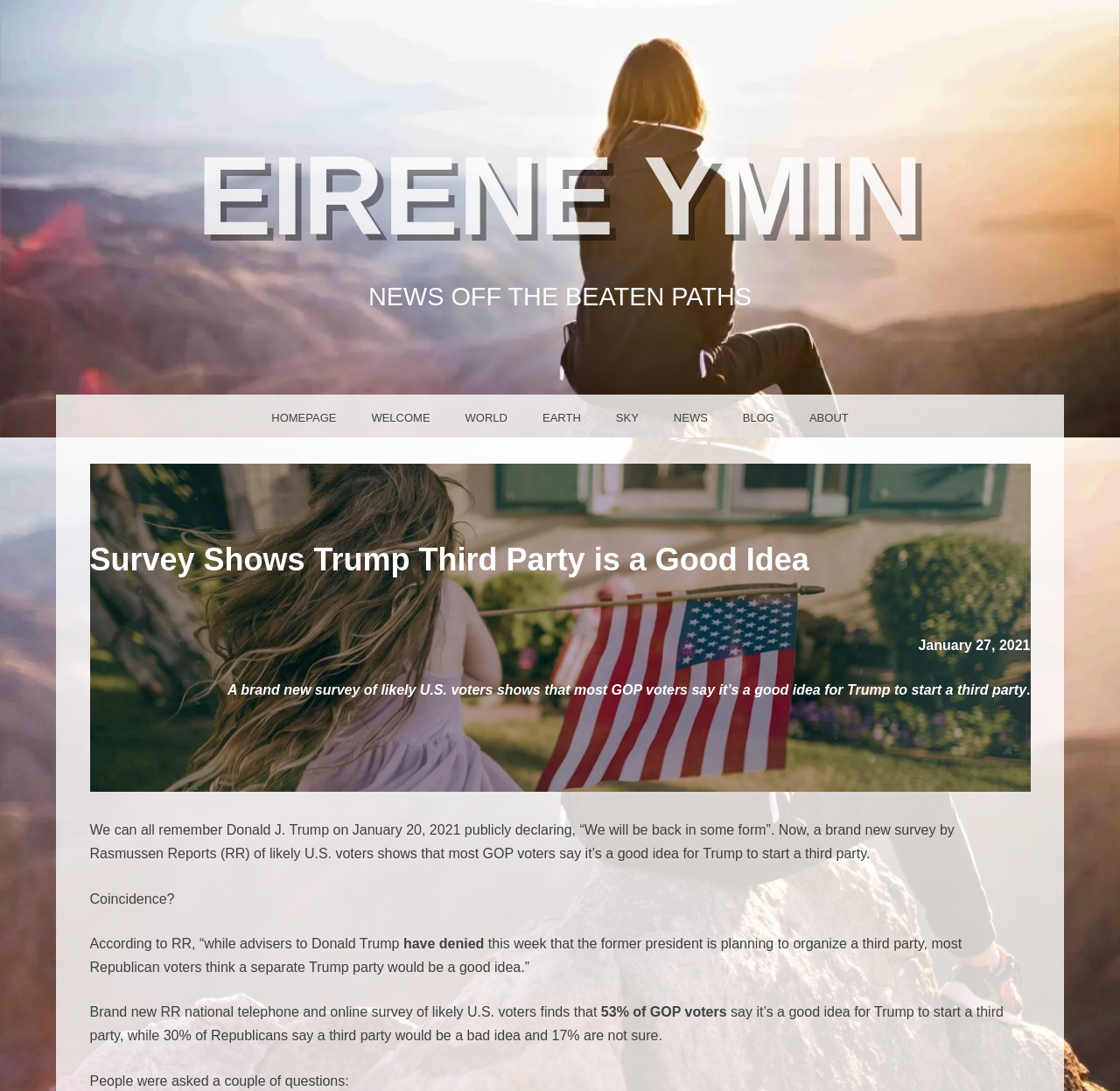Identify the bounding box coordinates of the section to be clicked to complete the task described by the following instruction: "Skip to the content". The coordinates should be four float numbers between 0 and 1, formatted as [left, top, right, bottom].

[0.08, 0.362, 0.203, 0.401]